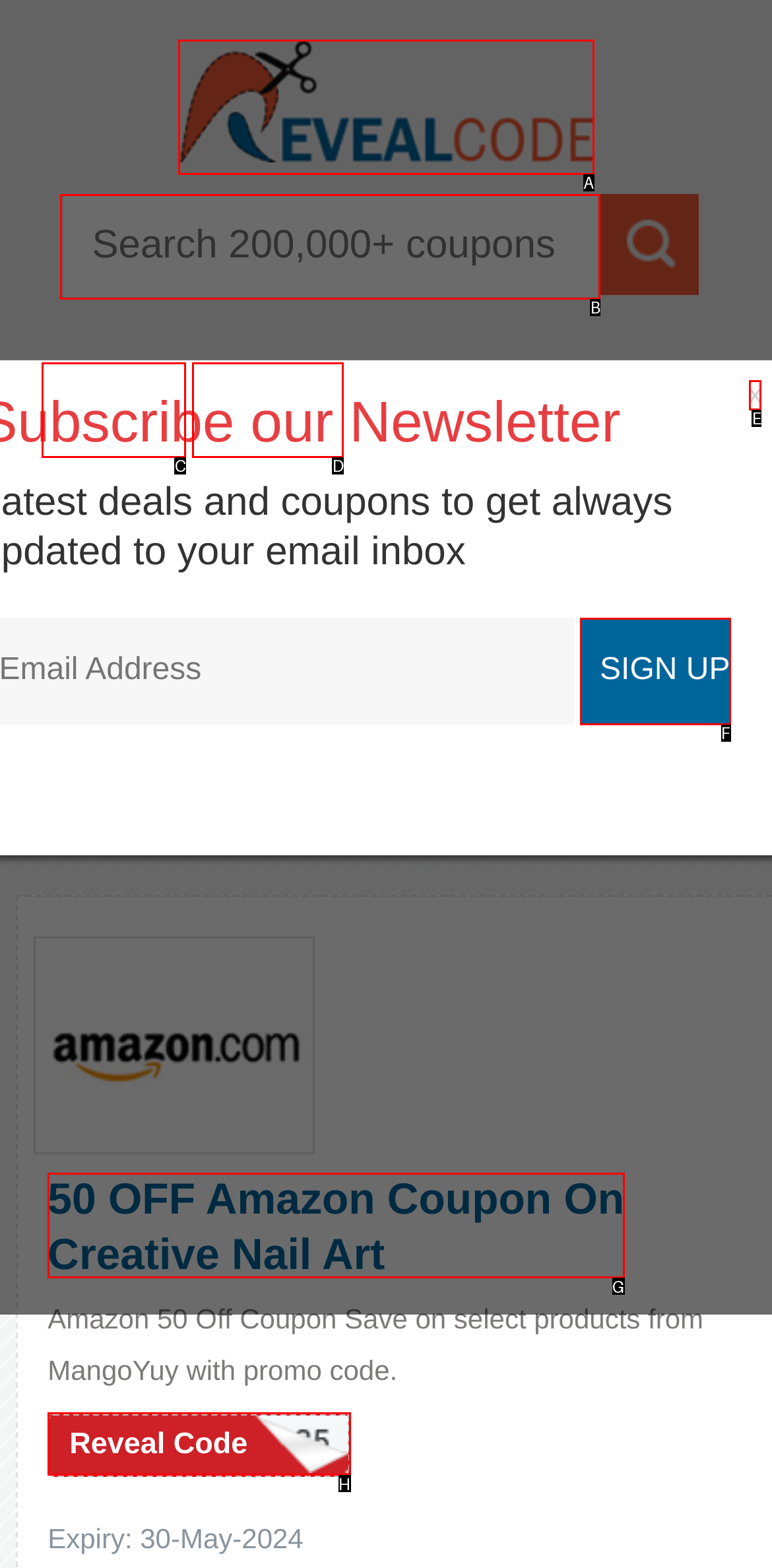Determine the HTML element to be clicked to complete the task: Reveal the Amazon coupon code. Answer by giving the letter of the selected option.

H